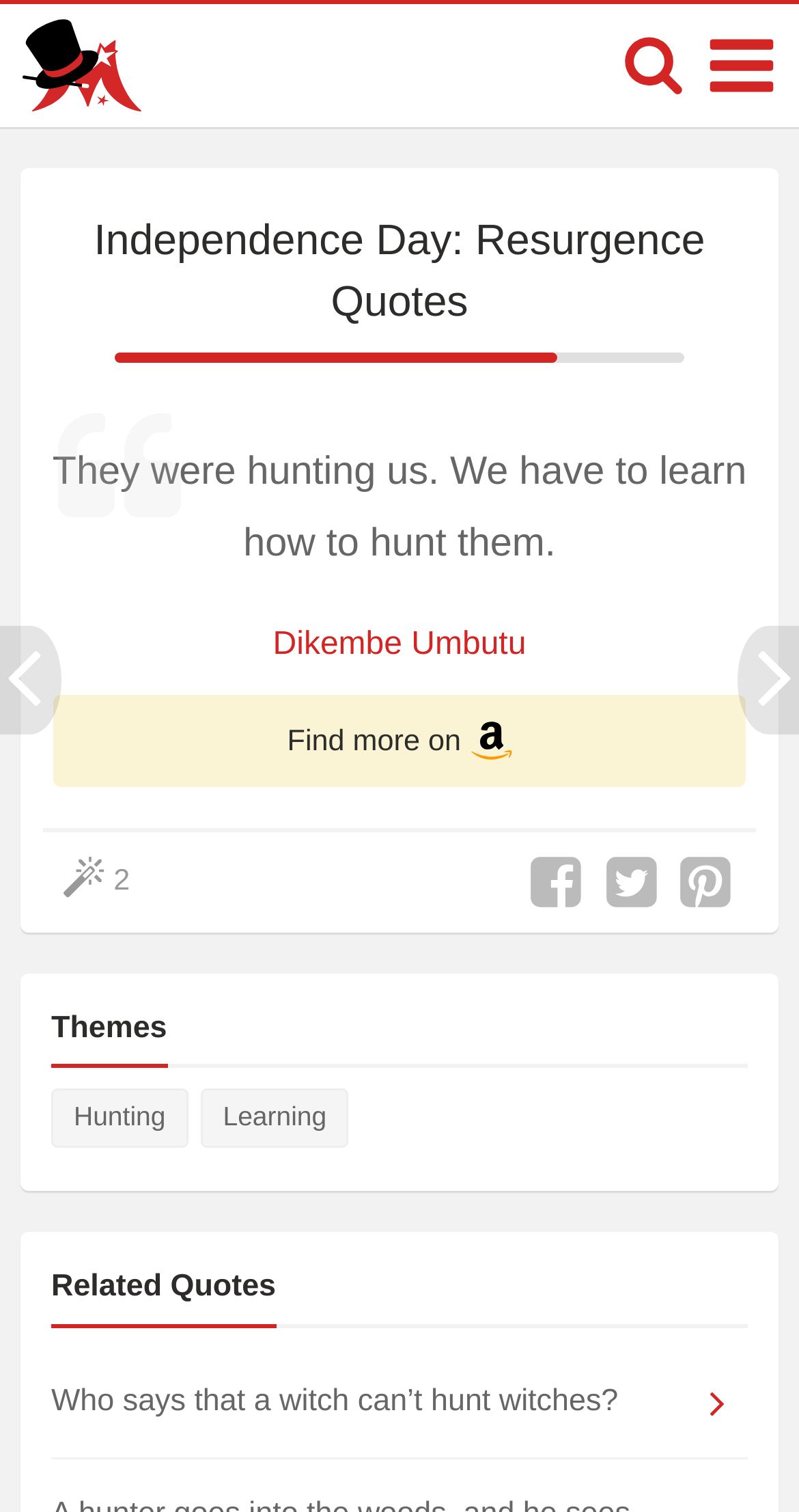Please identify the bounding box coordinates of where to click in order to follow the instruction: "Click on the MagicalQuote logo".

[0.026, 0.003, 0.179, 0.084]